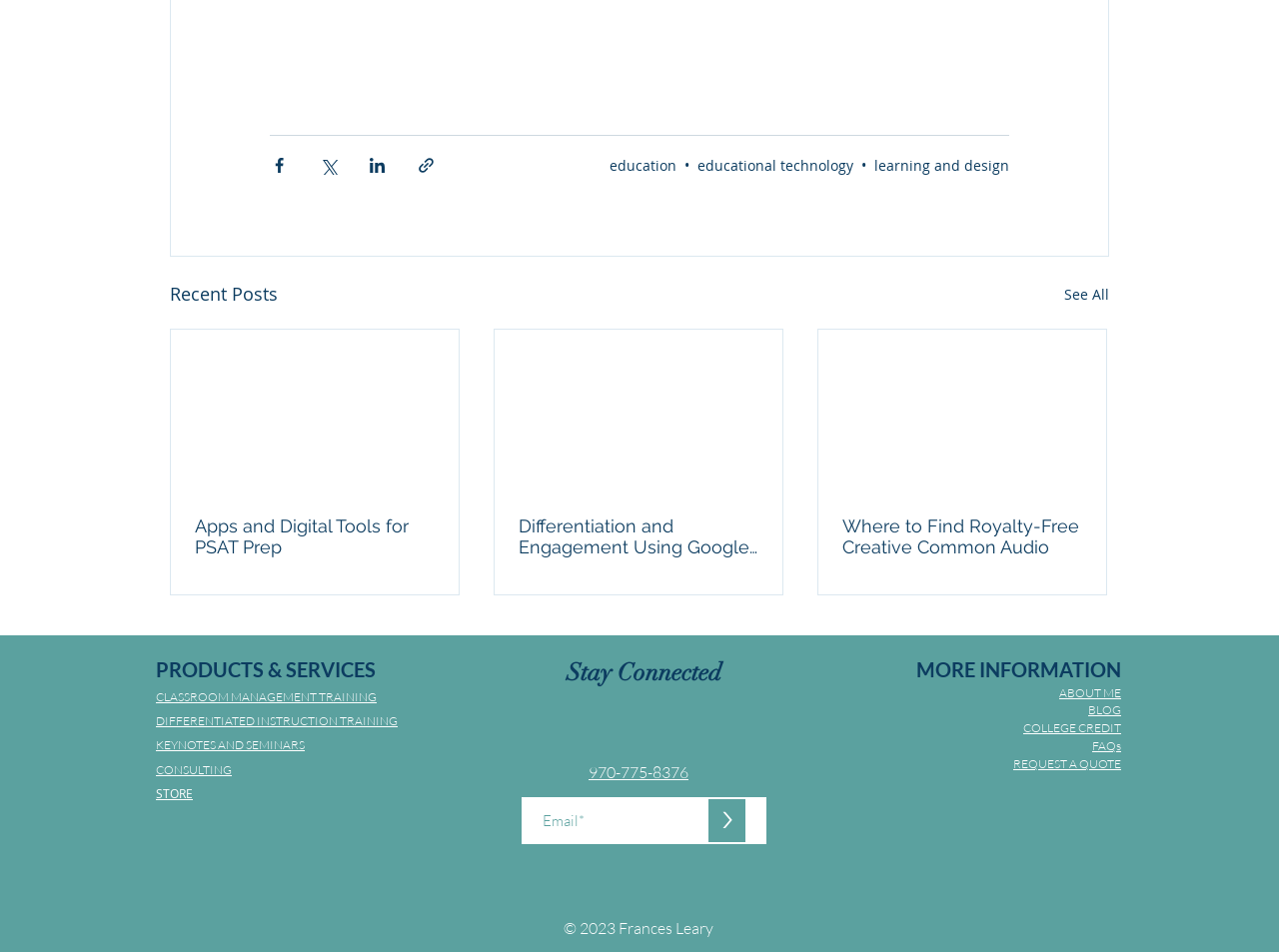What is the purpose of the 'Stay Connected' section?
Using the image, provide a concise answer in one word or a short phrase.

Social media links